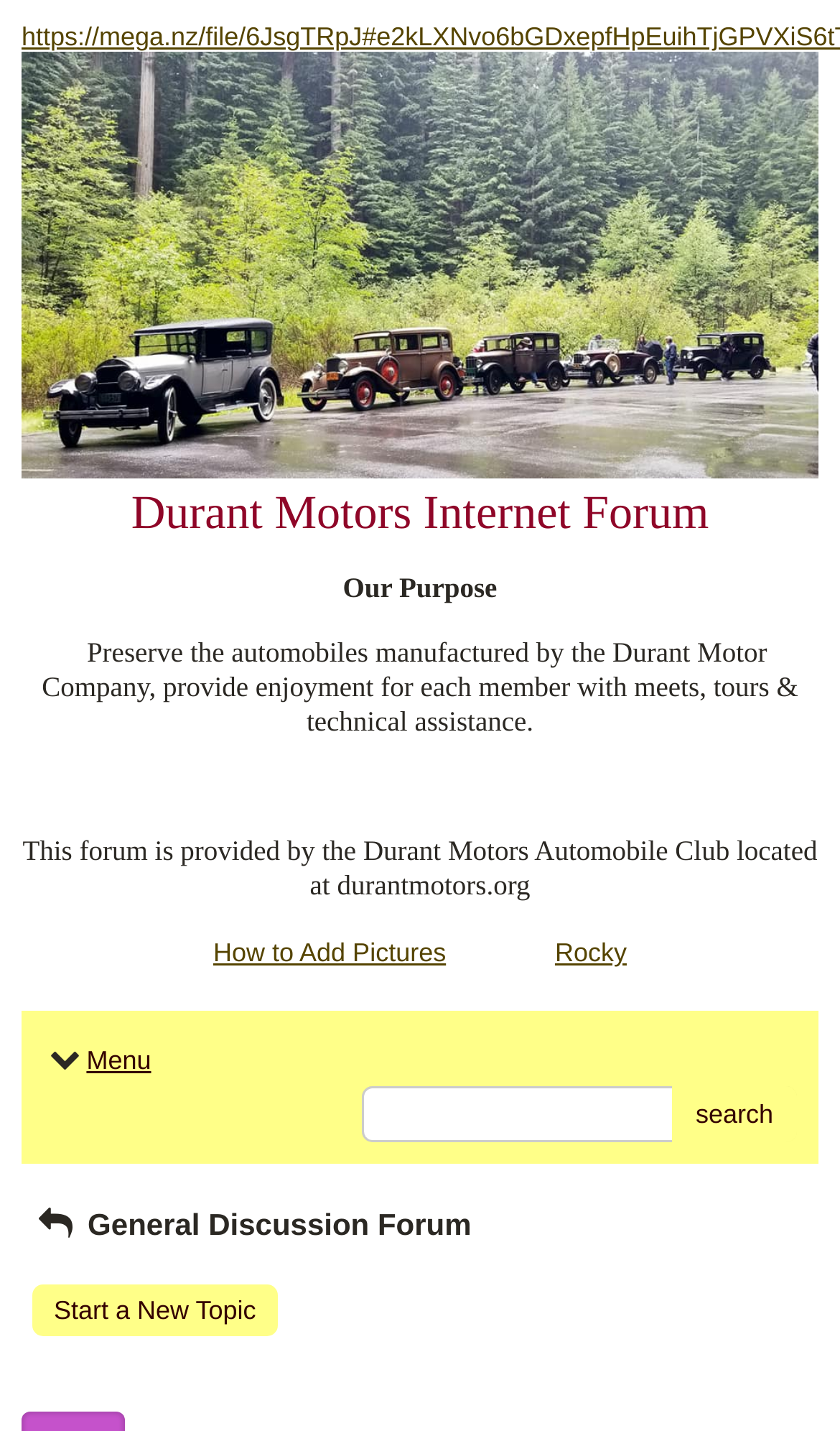Identify the bounding box of the HTML element described here: "Start a New Topic". Provide the coordinates as four float numbers between 0 and 1: [left, top, right, bottom].

[0.038, 0.898, 0.33, 0.934]